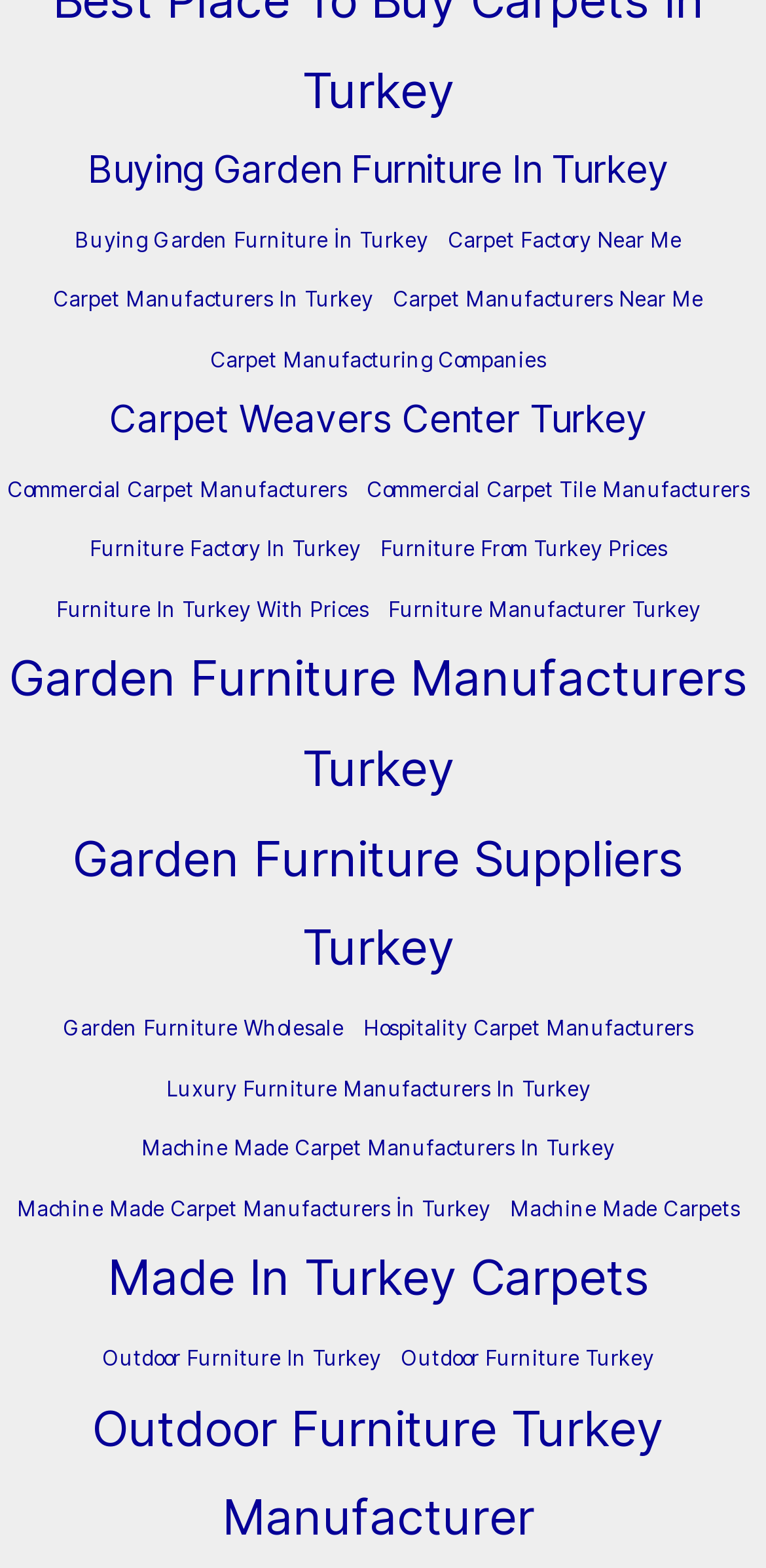Please give a one-word or short phrase response to the following question: 
How many items are mentioned in the 'Carpet Weavers Center Turkey' link?

2 items